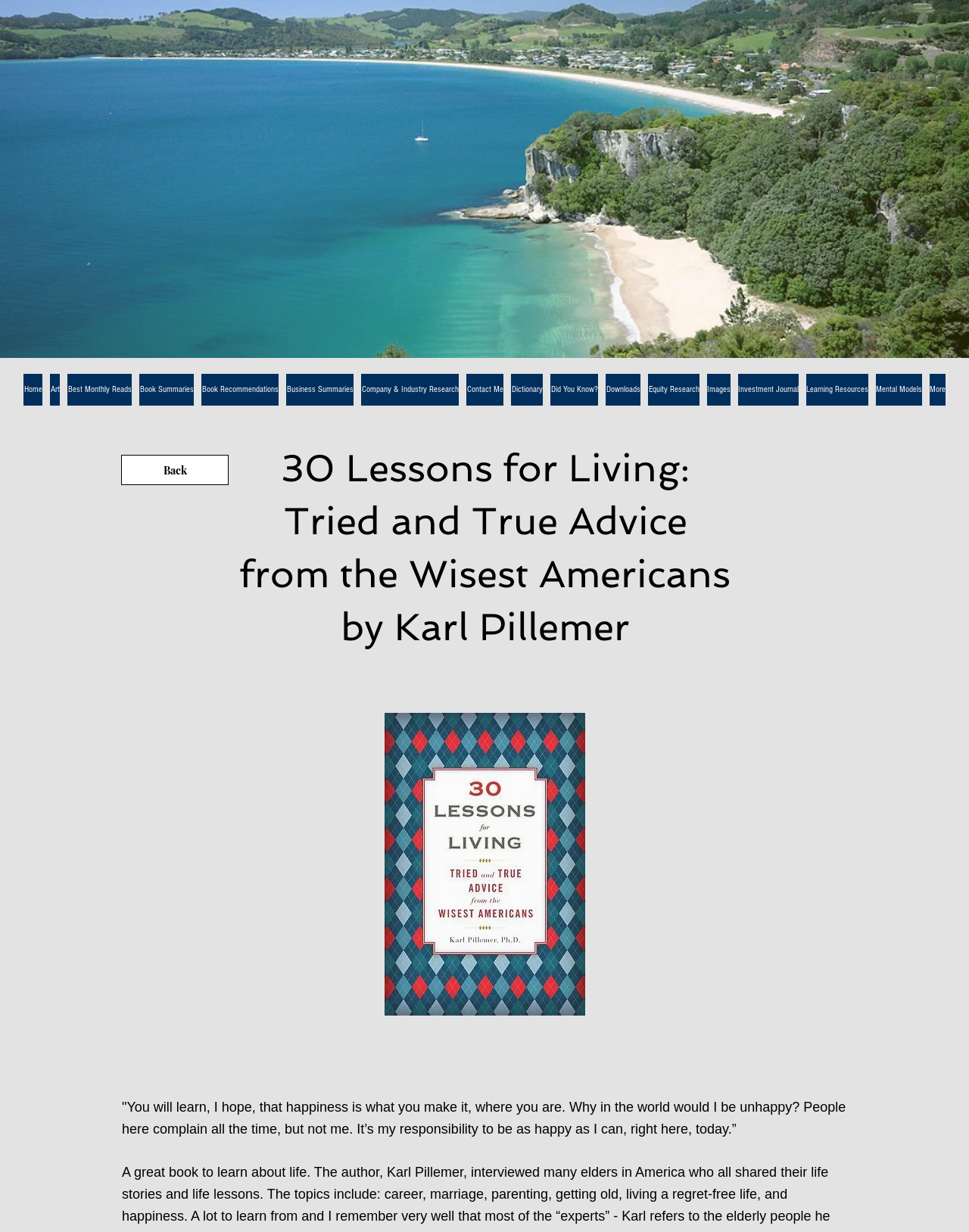Look at the image and write a detailed answer to the question: 
What is the purpose of the 'Contact Me' link?

I inferred the purpose of the 'Contact Me' link by understanding its typical usage on websites, which is to provide a way for visitors to get in touch with the website owner or administrator, likely for inquiries, feedback, or other purposes.